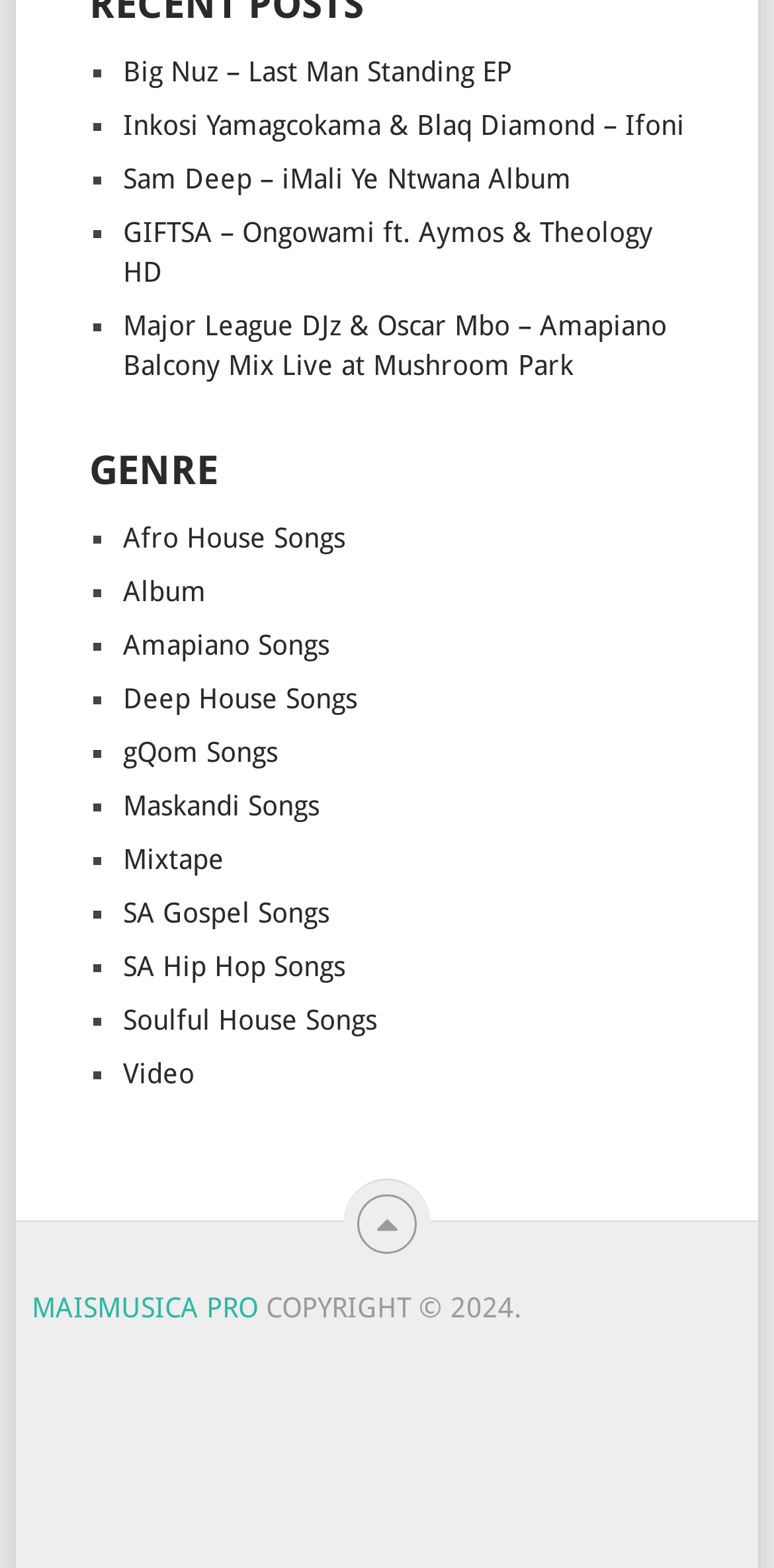Bounding box coordinates are specified in the format (top-left x, top-left y, bottom-right x, bottom-right y). All values are floating point numbers bounded between 0 and 1. Please provide the bounding box coordinate of the region this sentence describes: SA Gospel Songs

[0.159, 0.572, 0.426, 0.592]